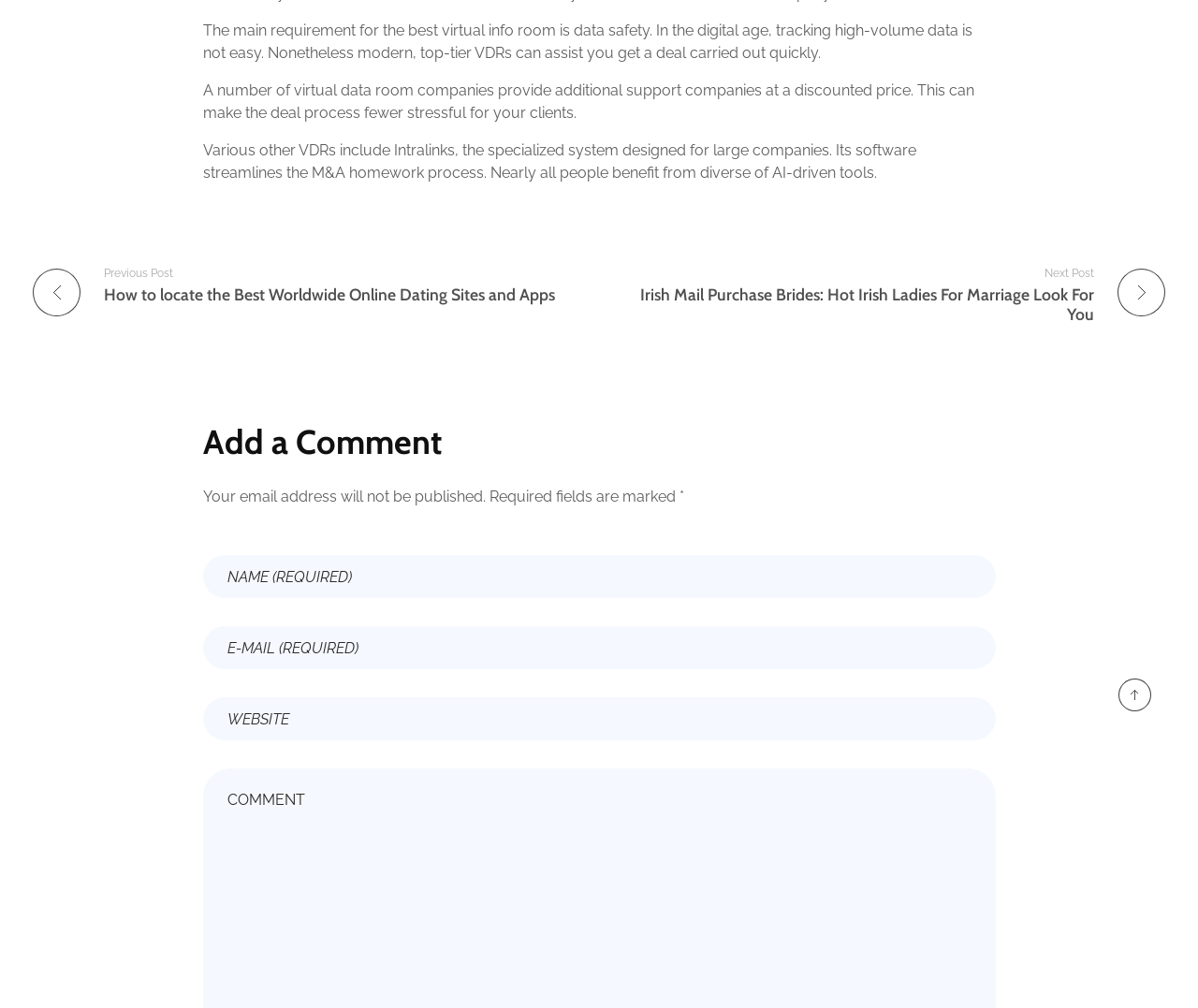Provide the bounding box coordinates in the format (top-left x, top-left y, bottom-right x, bottom-right y). All values are floating point numbers between 0 and 1. Determine the bounding box coordinate of the UI element described as: name="url" placeholder="Website"

[0.169, 0.692, 0.831, 0.735]